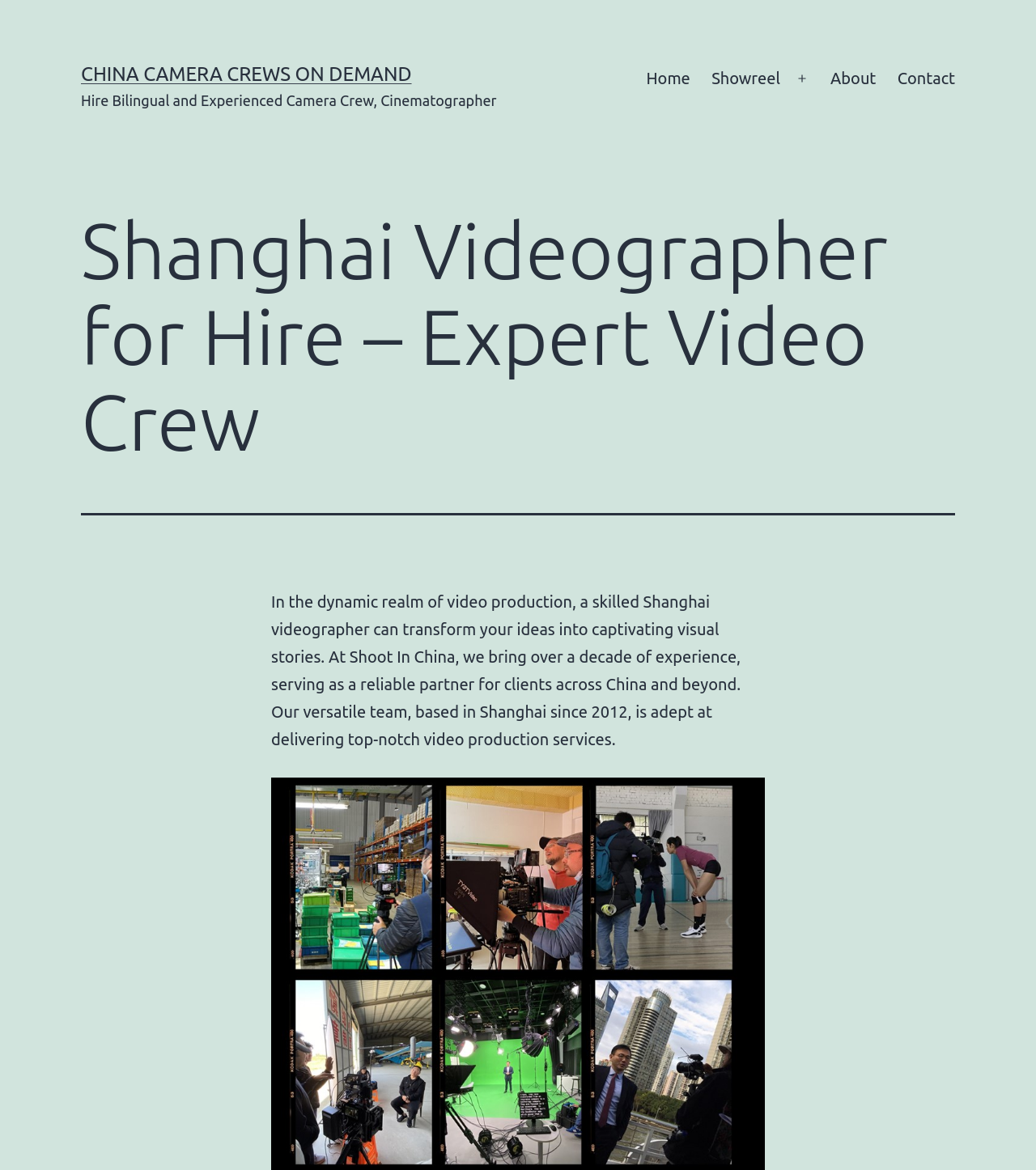Identify the coordinates of the bounding box for the element described below: "China Camera Crews On Demand". Return the coordinates as four float numbers between 0 and 1: [left, top, right, bottom].

[0.078, 0.054, 0.397, 0.073]